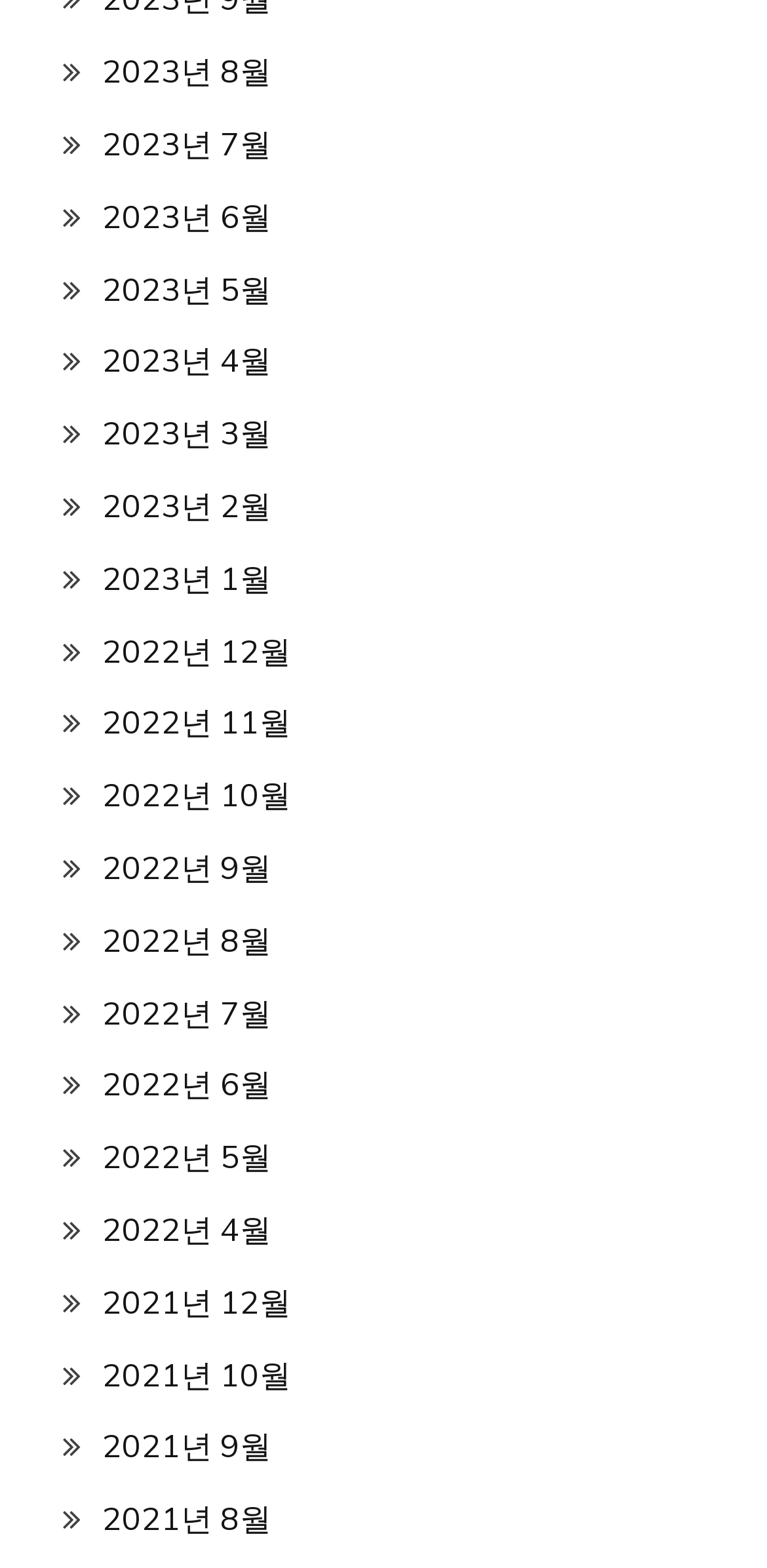What is the vertical position of '2022년 6월' relative to '2022년 5월'?
Using the image, respond with a single word or phrase.

below